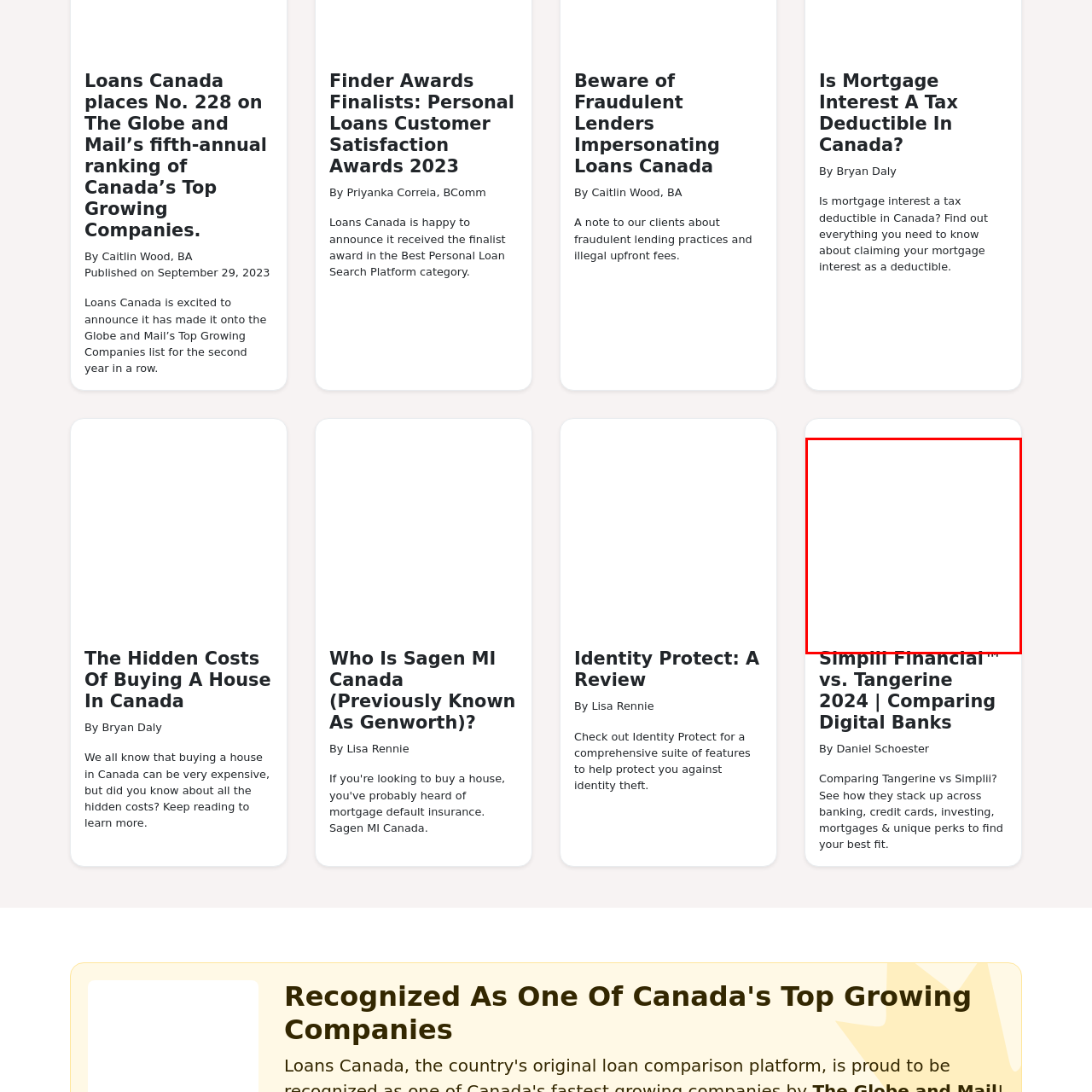Explain in detail what is depicted in the image within the red-bordered box.

The image showcases a comparison graphic titled "Simplii Financial™ vs. Tangerine 2024 | Comparing Digital Banks." This visual representation likely highlights various features, services, and advantages of Simplii Financial and Tangerine, two prominent digital banking options in Canada. The graphic is intended to inform potential customers about how these banks stack up against each other in terms of banking services, credit cards, investment options, mortgages, and unique perks, helping individuals make informed decisions about their banking choices. The content is particularly relevant for those looking to explore digital banking solutions that best meet their needs in the current financial landscape.